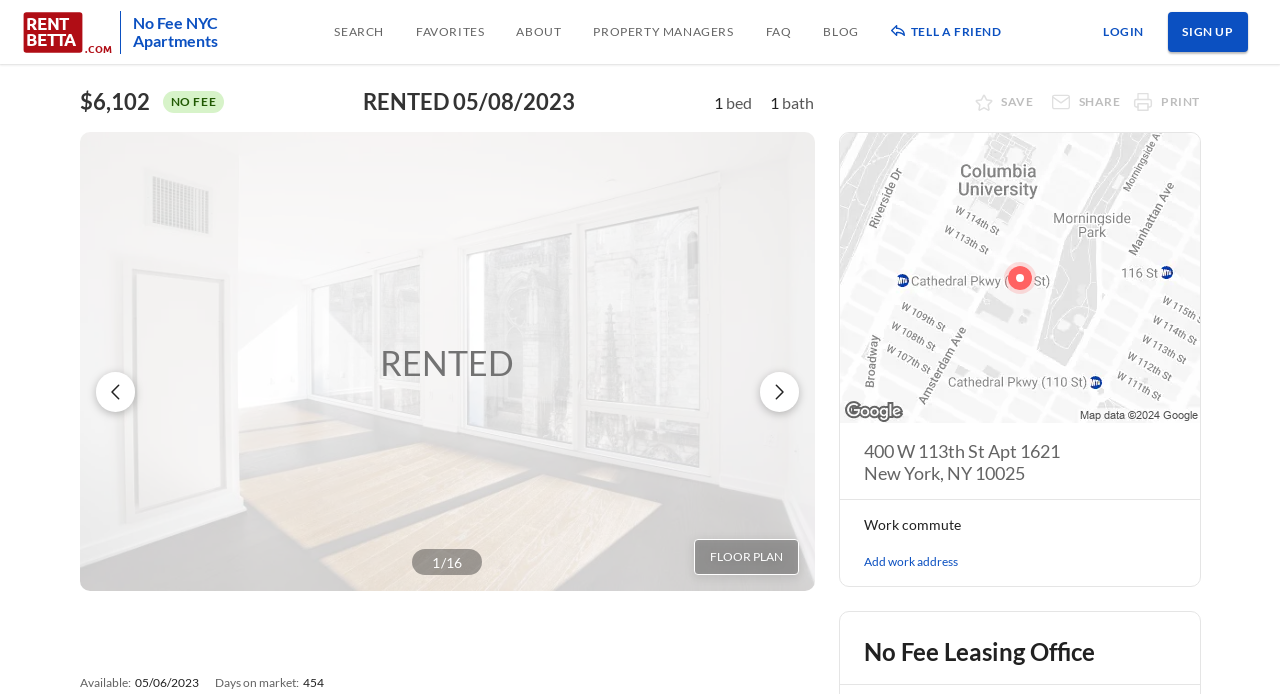Respond with a single word or phrase to the following question: What is the purpose of the 'TELL A FRIEND' button?

To share the apartment with a friend